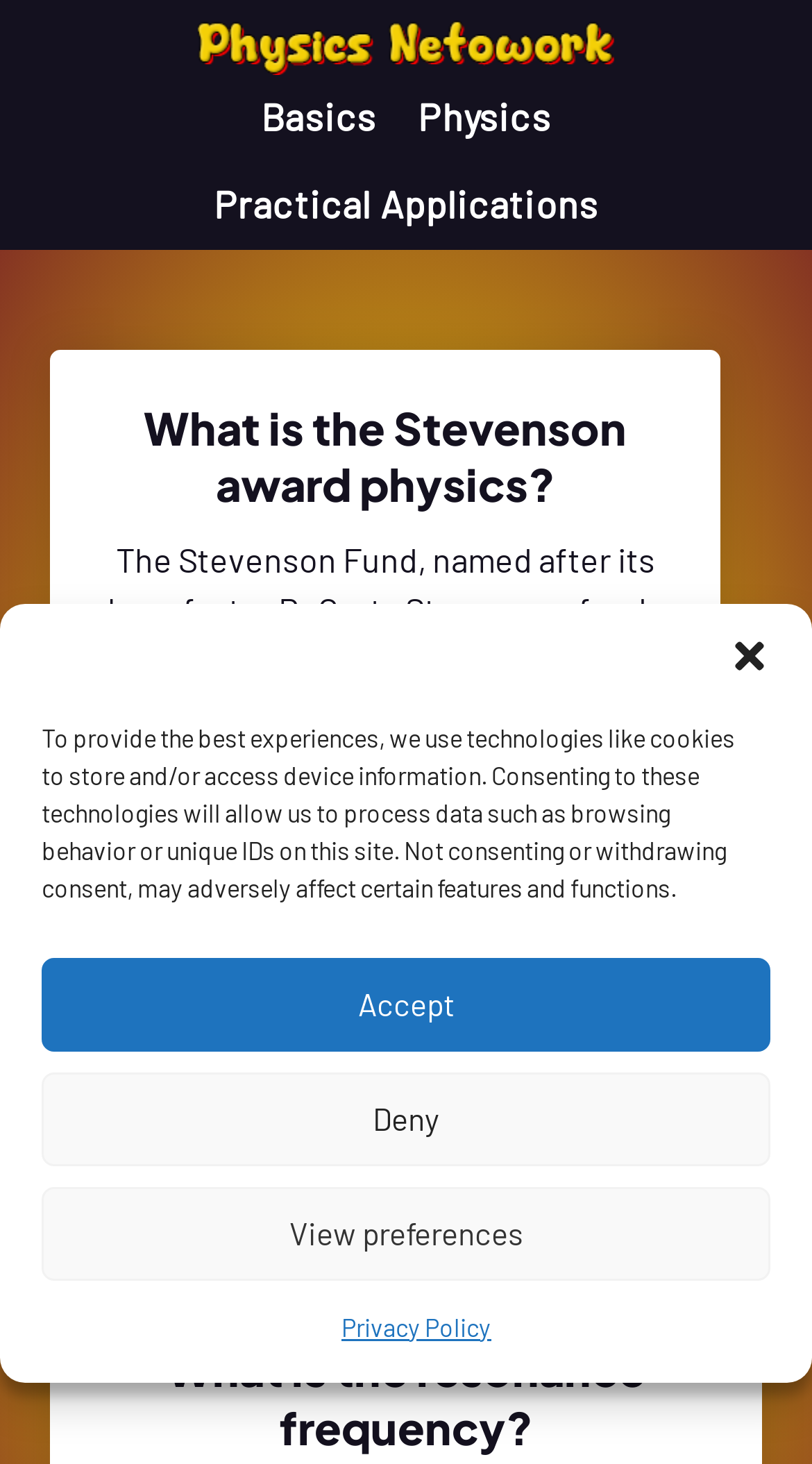Locate the bounding box coordinates of the segment that needs to be clicked to meet this instruction: "Read about the Stevenson award physics".

[0.123, 0.273, 0.826, 0.351]